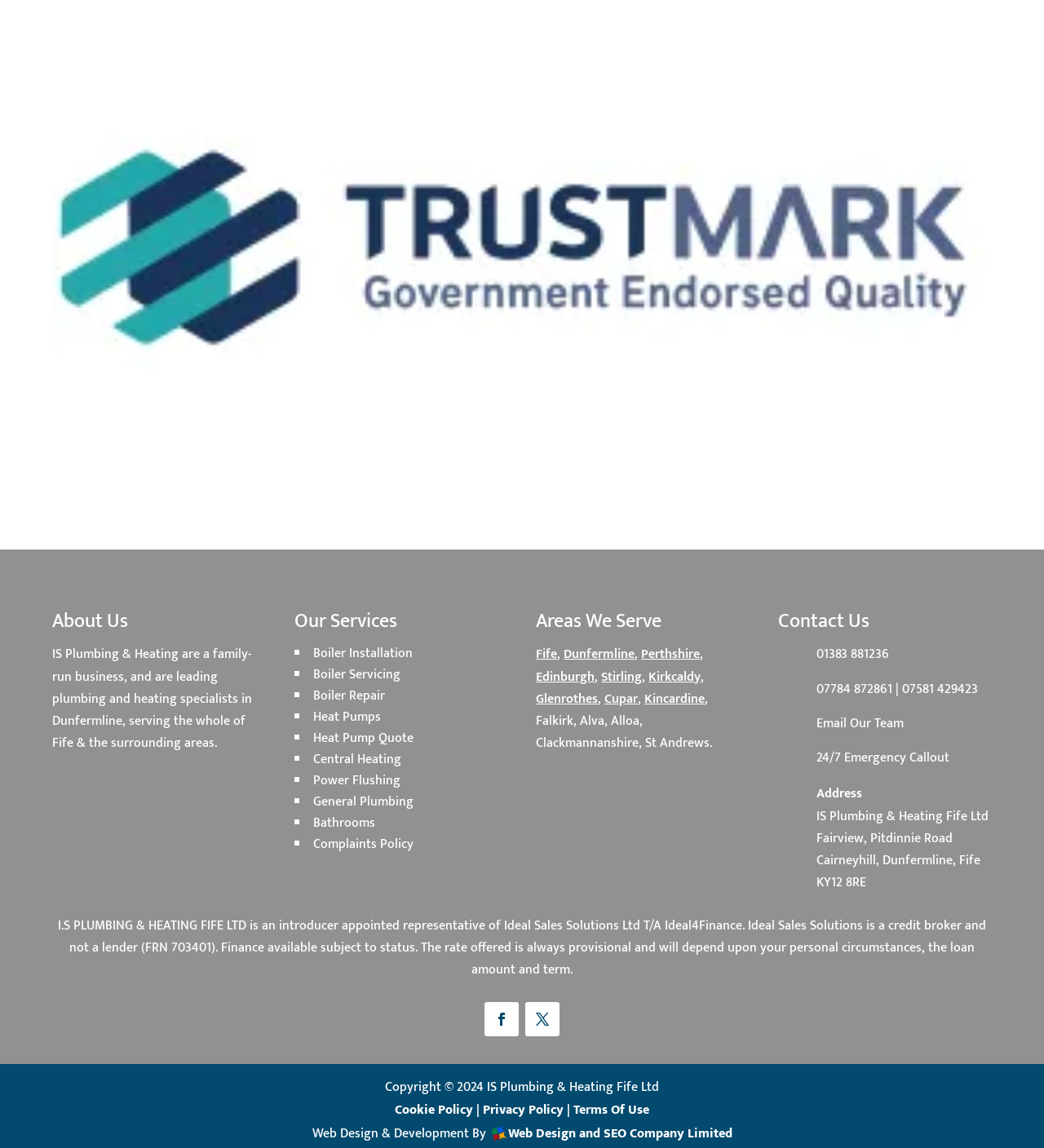Determine the bounding box coordinates of the clickable region to follow the instruction: "Email the team".

[0.782, 0.621, 0.866, 0.64]